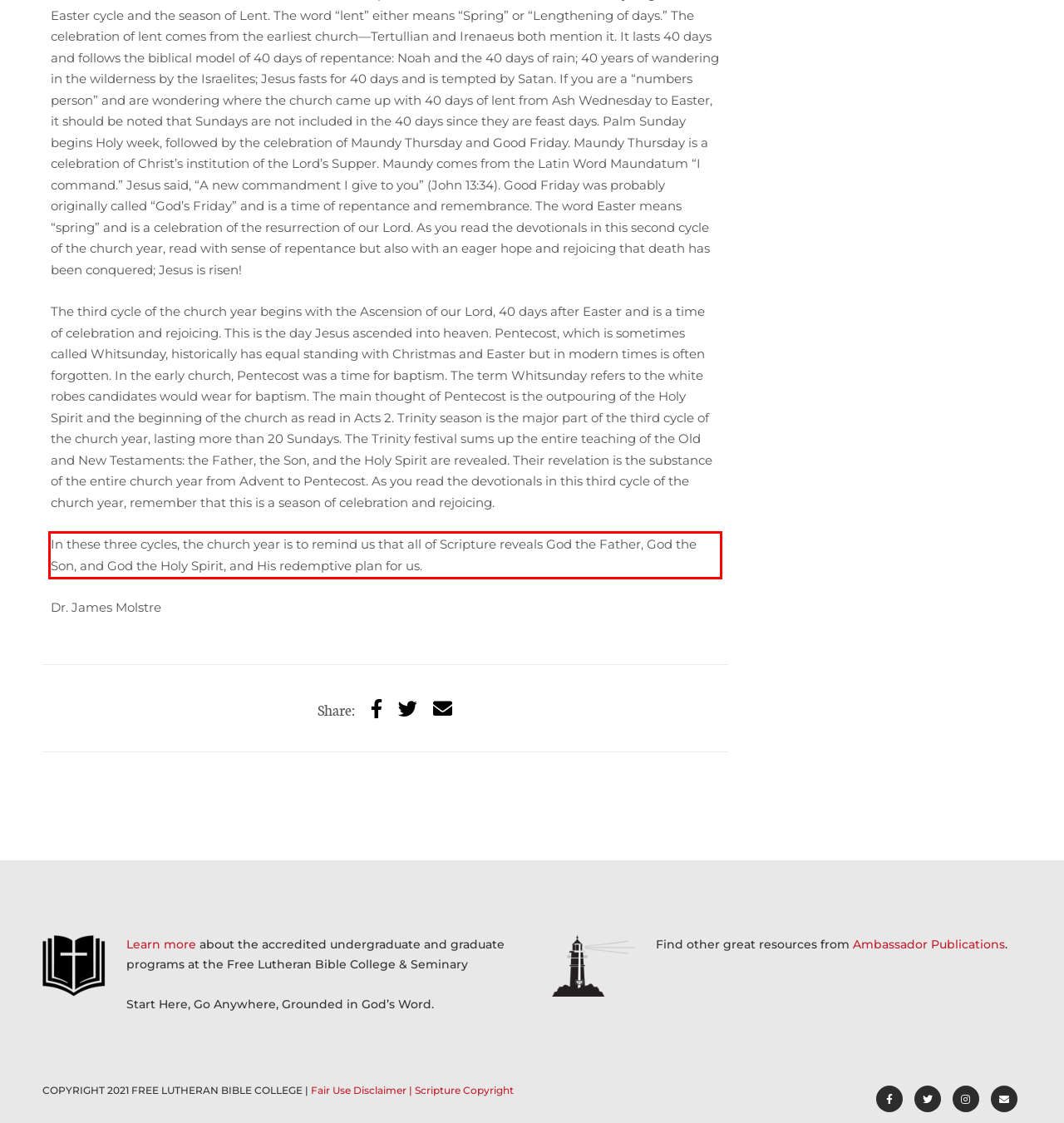Please identify and extract the text from the UI element that is surrounded by a red bounding box in the provided webpage screenshot.

In these three cycles, the church year is to remind us that all of Scripture reveals God the Father, God the Son, and God the Holy Spirit, and His redemptive plan for us.